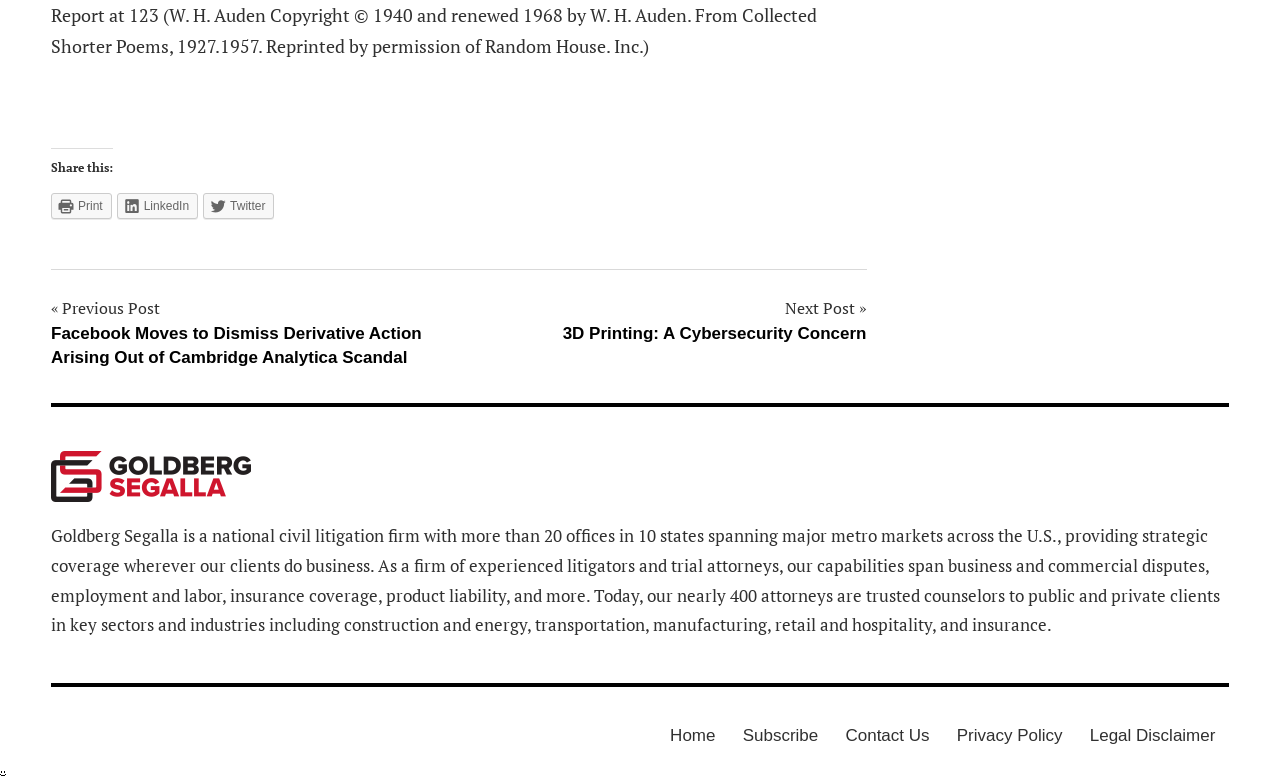Please specify the bounding box coordinates of the element that should be clicked to execute the given instruction: 'Go to the previous post'. Ensure the coordinates are four float numbers between 0 and 1, expressed as [left, top, right, bottom].

[0.04, 0.375, 0.346, 0.471]